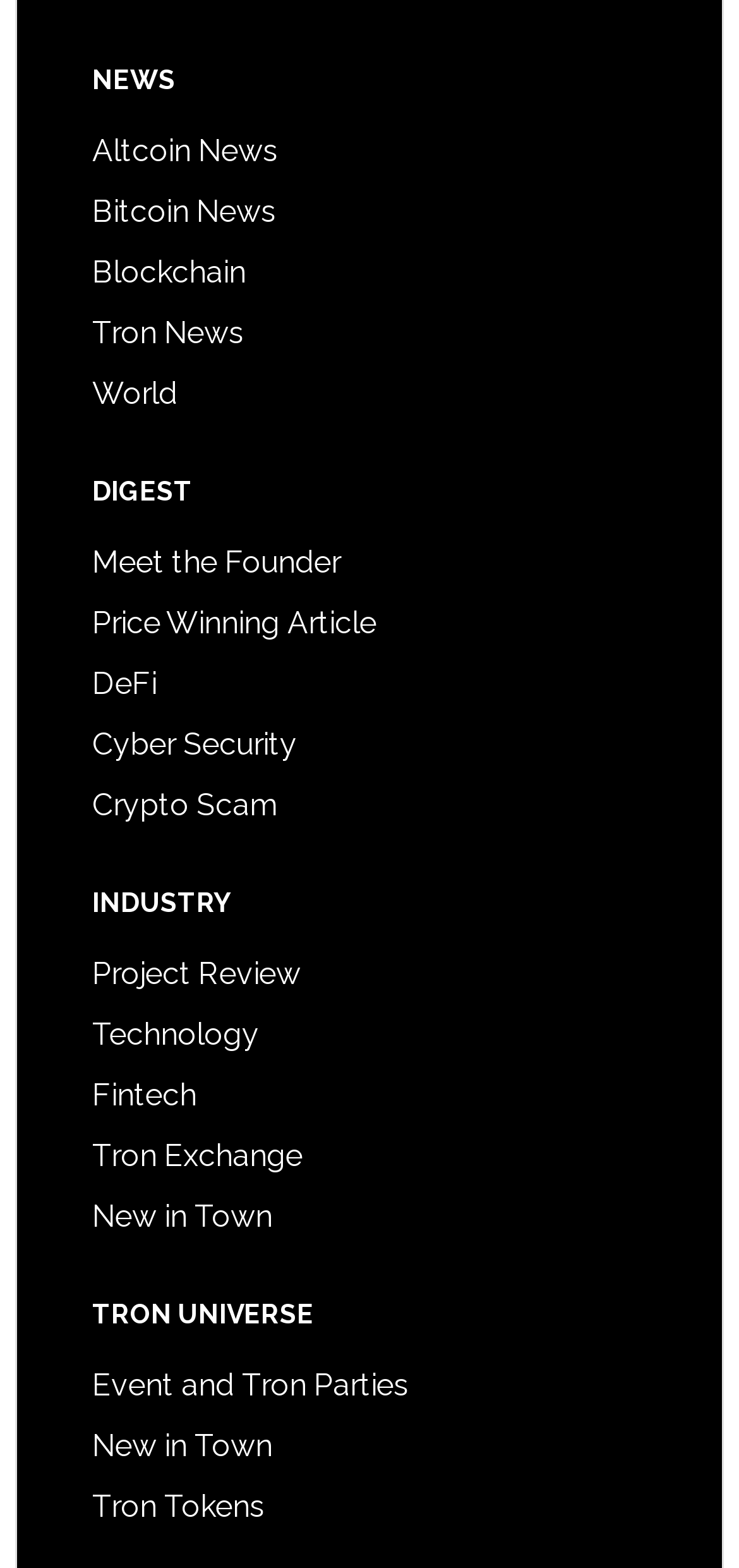Reply to the question with a single word or phrase:
How many links are under the 'TRON UNIVERSE' heading?

3